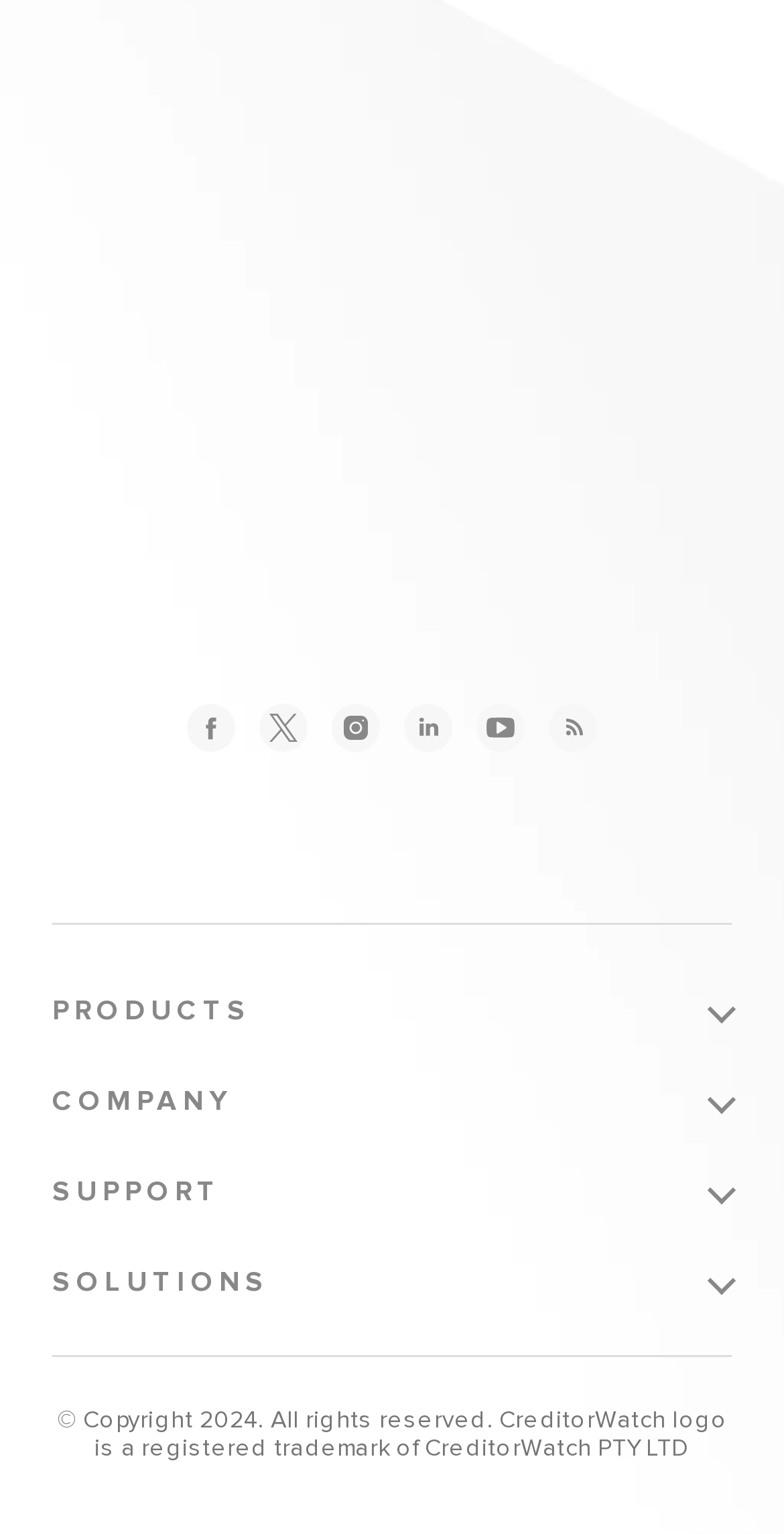How many social media links are there?
Refer to the image and give a detailed answer to the question.

I counted the number of social media links by looking at the links with icons, which are Facebook, Twitter, Instagram, Linkedin, and Youtube.